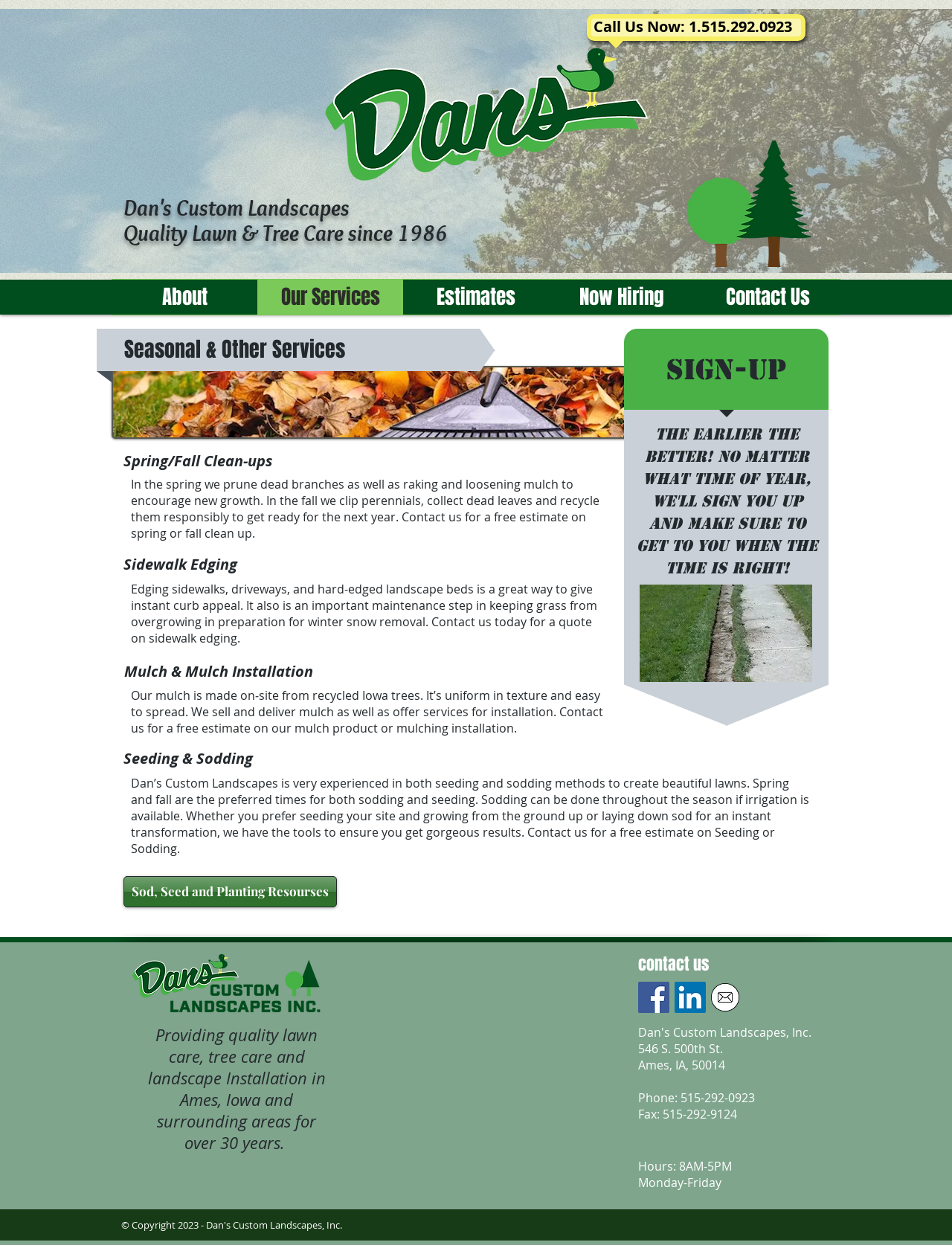Specify the bounding box coordinates (top-left x, top-left y, bottom-right x, bottom-right y) of the UI element in the screenshot that matches this description: Our Services

[0.27, 0.225, 0.423, 0.253]